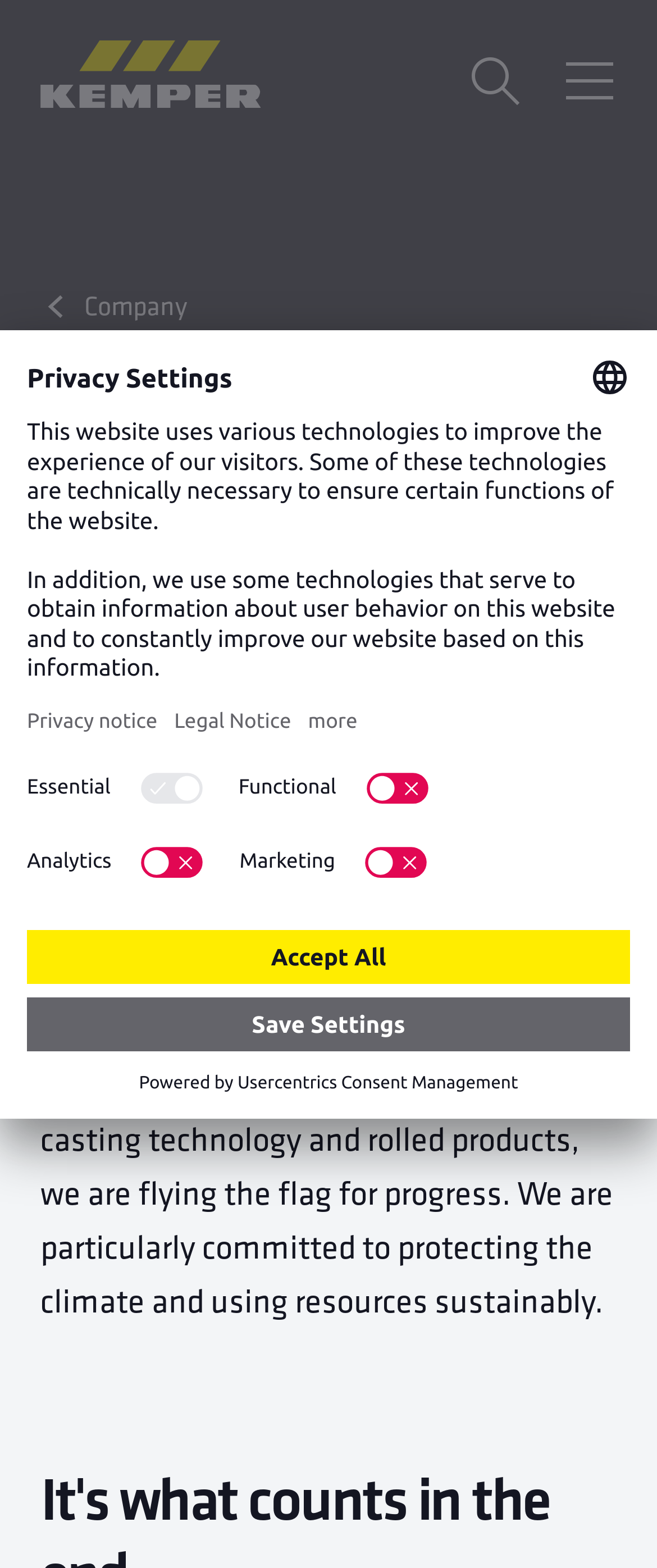Locate the coordinates of the bounding box for the clickable region that fulfills this instruction: "Click the toggle navigation button".

[0.856, 0.035, 0.938, 0.069]